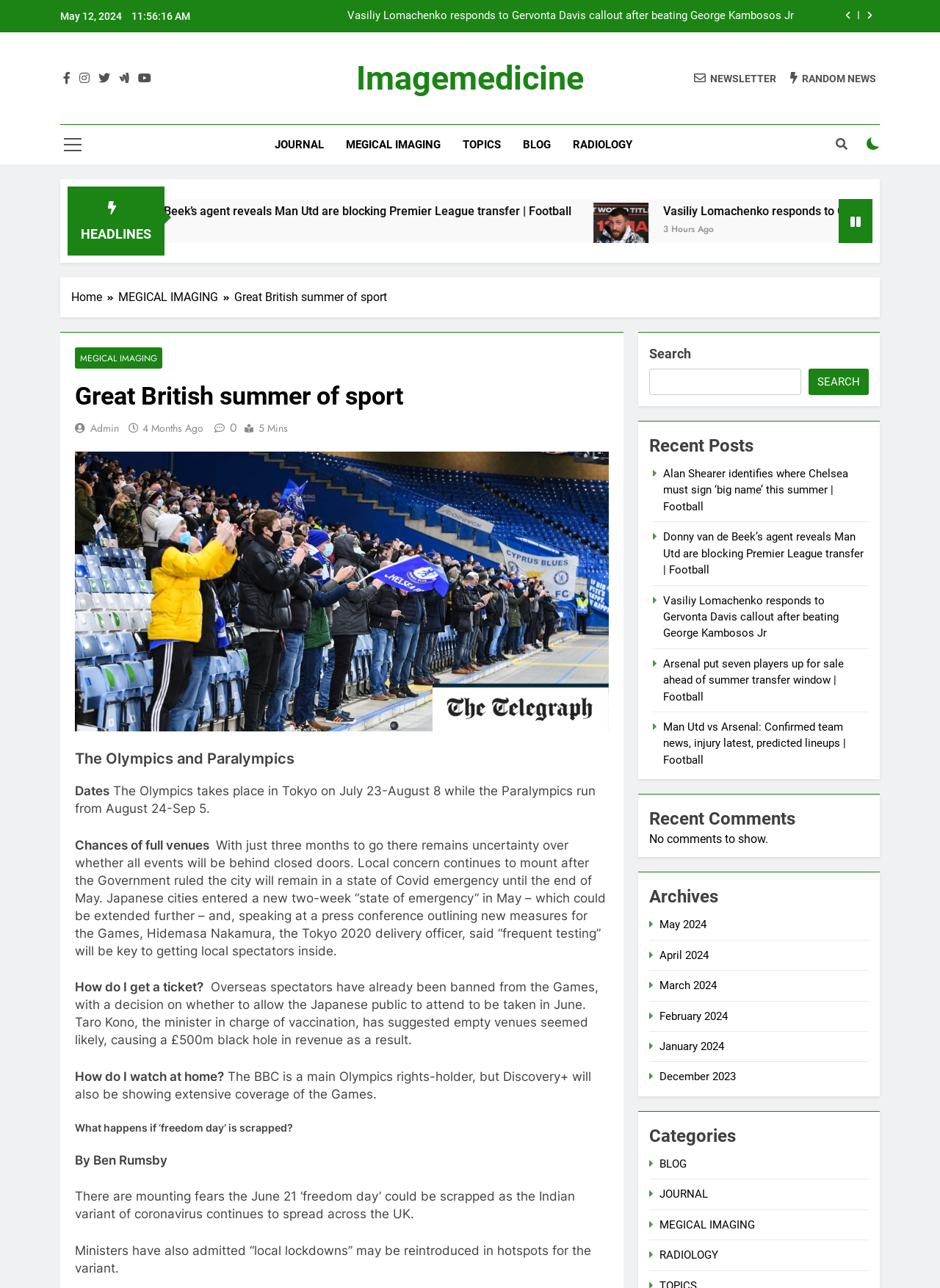Pinpoint the bounding box coordinates of the clickable area necessary to execute the following instruction: "Click on the 'Vasiliy Lomachenko responds to Gervonta Davis callout after beating George Kambosos Jr' link". The coordinates should be given as four float numbers between 0 and 1, namely [left, top, right, bottom].

[0.427, 0.157, 0.486, 0.2]